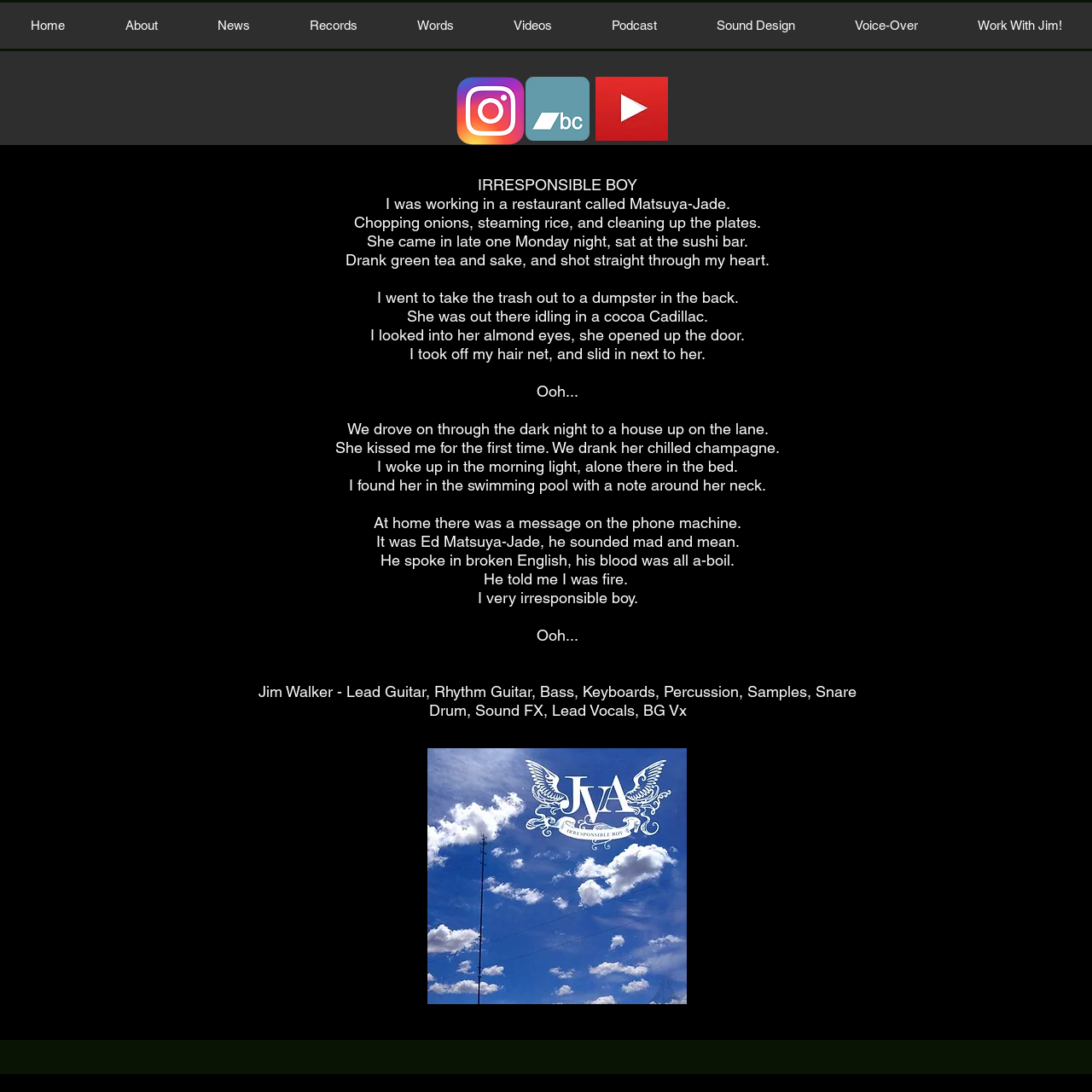Give a one-word or short phrase answer to this question: 
How many links are present in the navigation section?

9